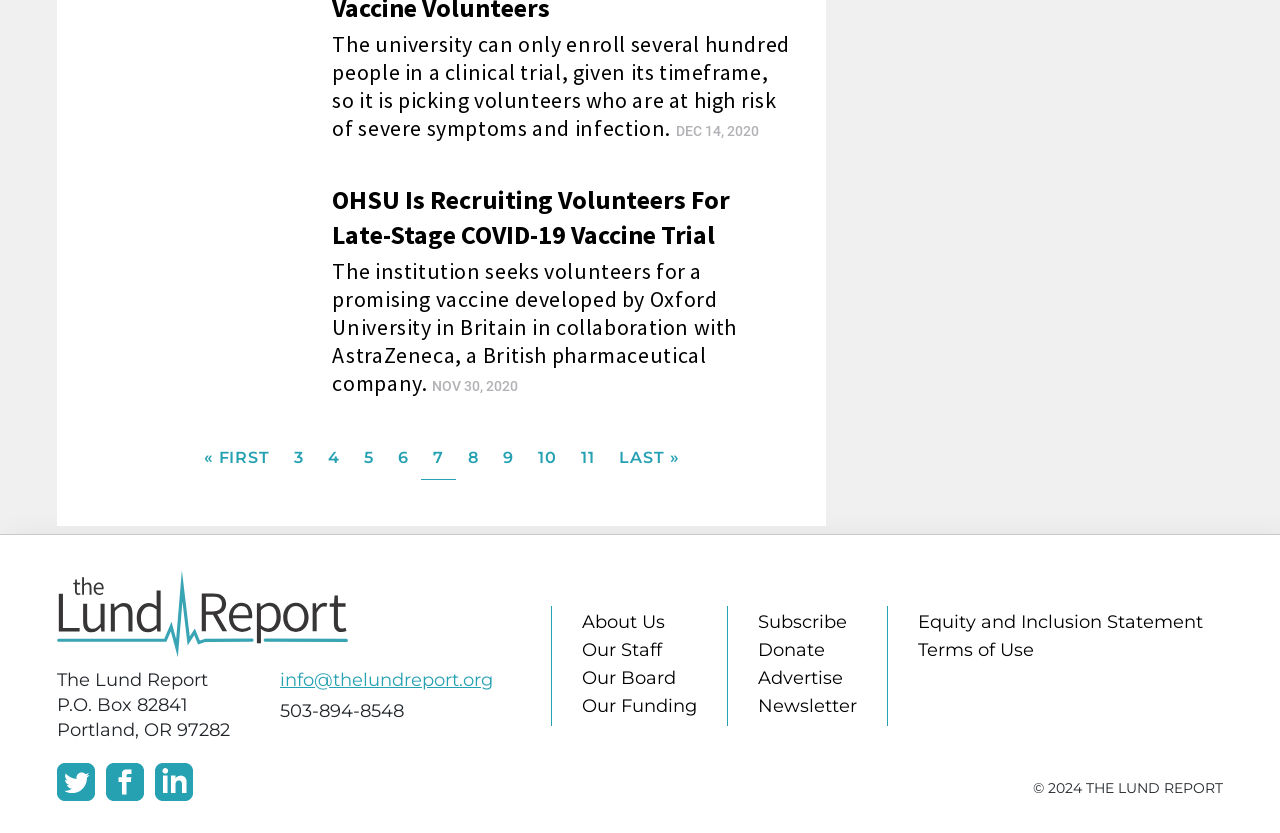Answer the following in one word or a short phrase: 
What is the name of the pharmaceutical company collaborating with Oxford University?

AstraZeneca